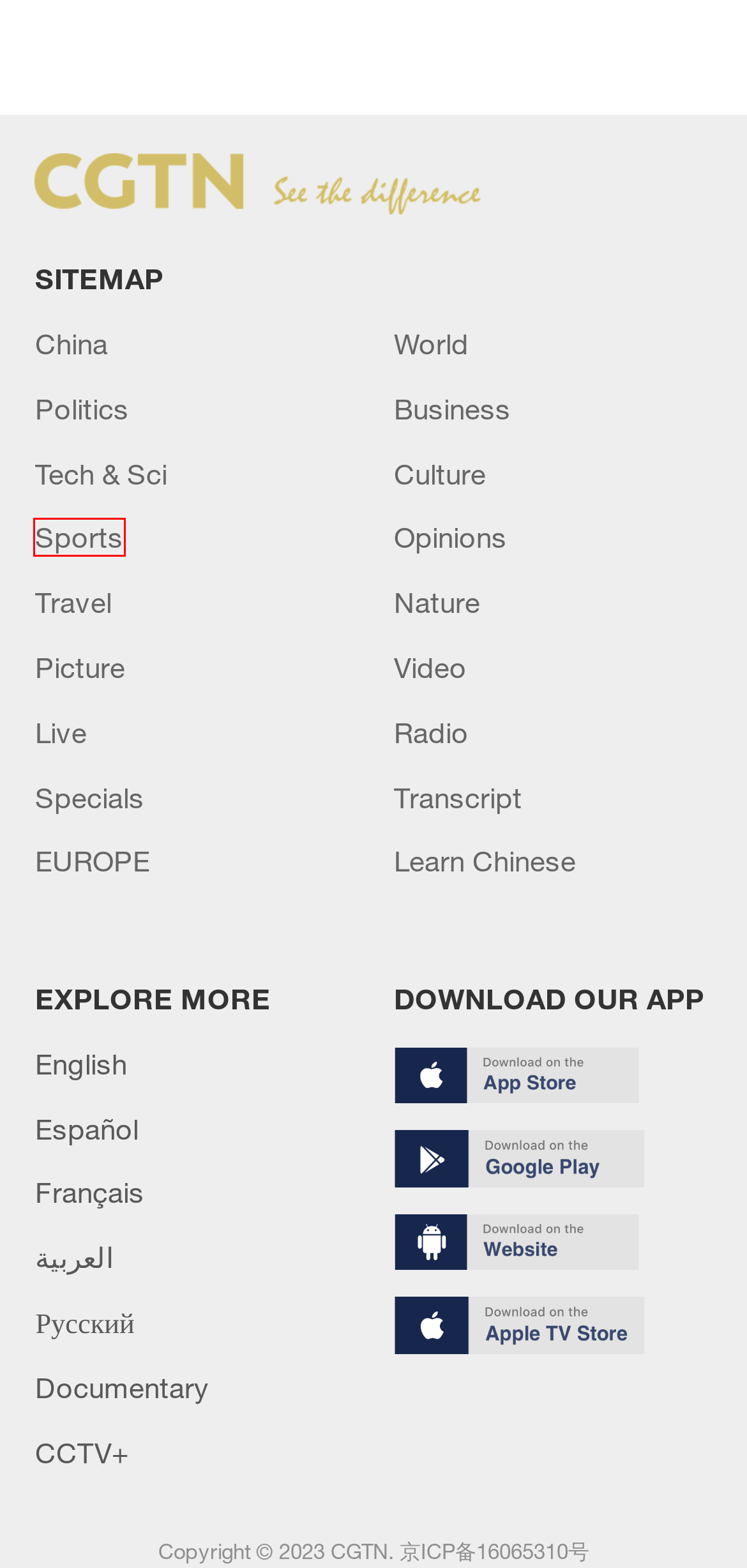You are presented with a screenshot of a webpage containing a red bounding box around an element. Determine which webpage description best describes the new webpage after clicking on the highlighted element. Here are the candidates:
A. Specials
B. Sports | CGTN
C. HOME-Global International Video Agency
D. Nature - Wildlife & Environment | CGTN
E. Video News of Global Edition, Video Stories of China | CGTN
F. Latest Economic News & Business Analysis | CGTN
G. China News | CGTN
H. Opinions | CGTN

B